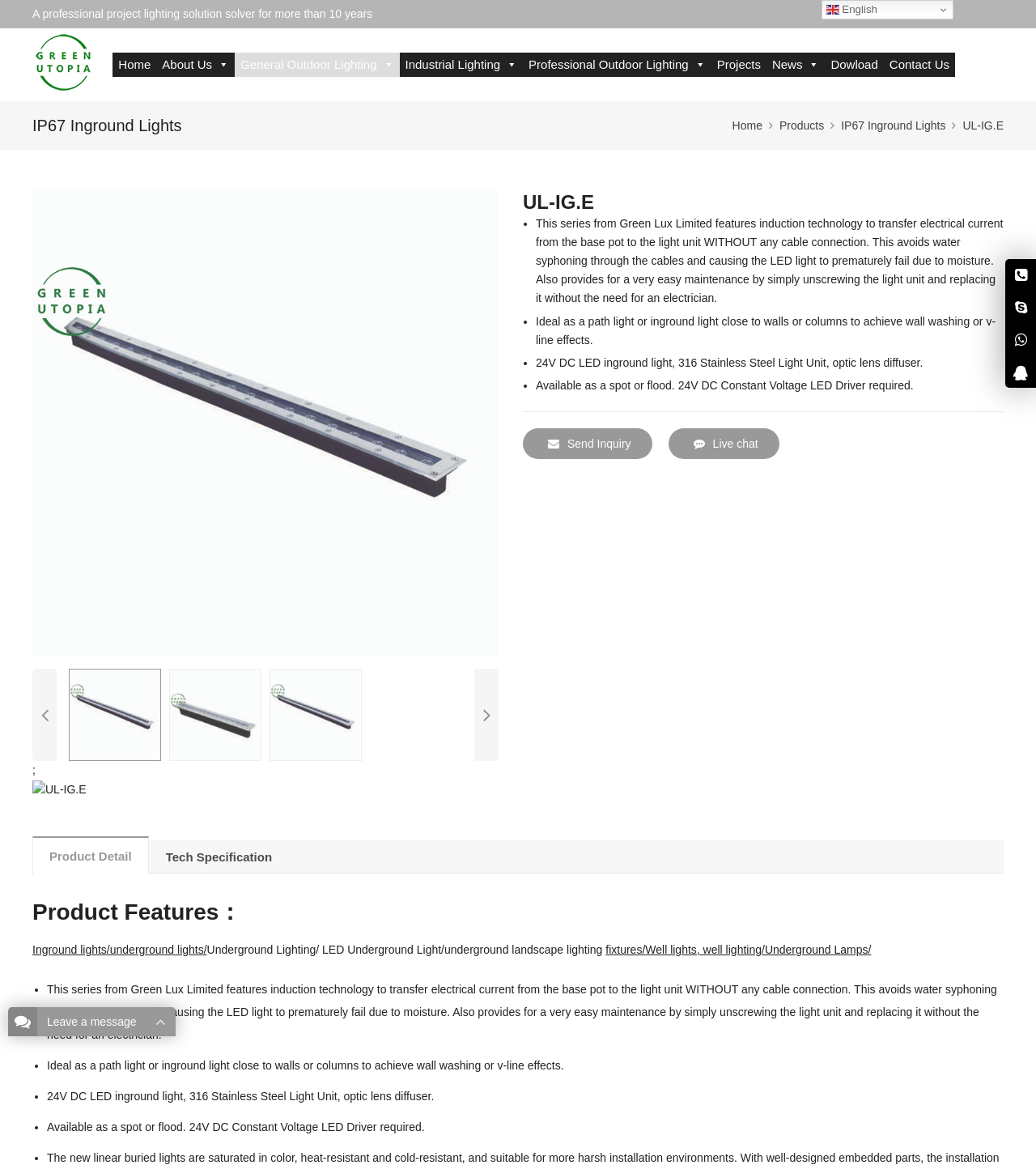What is the voltage of the LED inground light?
Give a detailed explanation using the information visible in the image.

The product features mention that the LED inground light is 24V DC, which is a key specification of the UL-IG.E series.